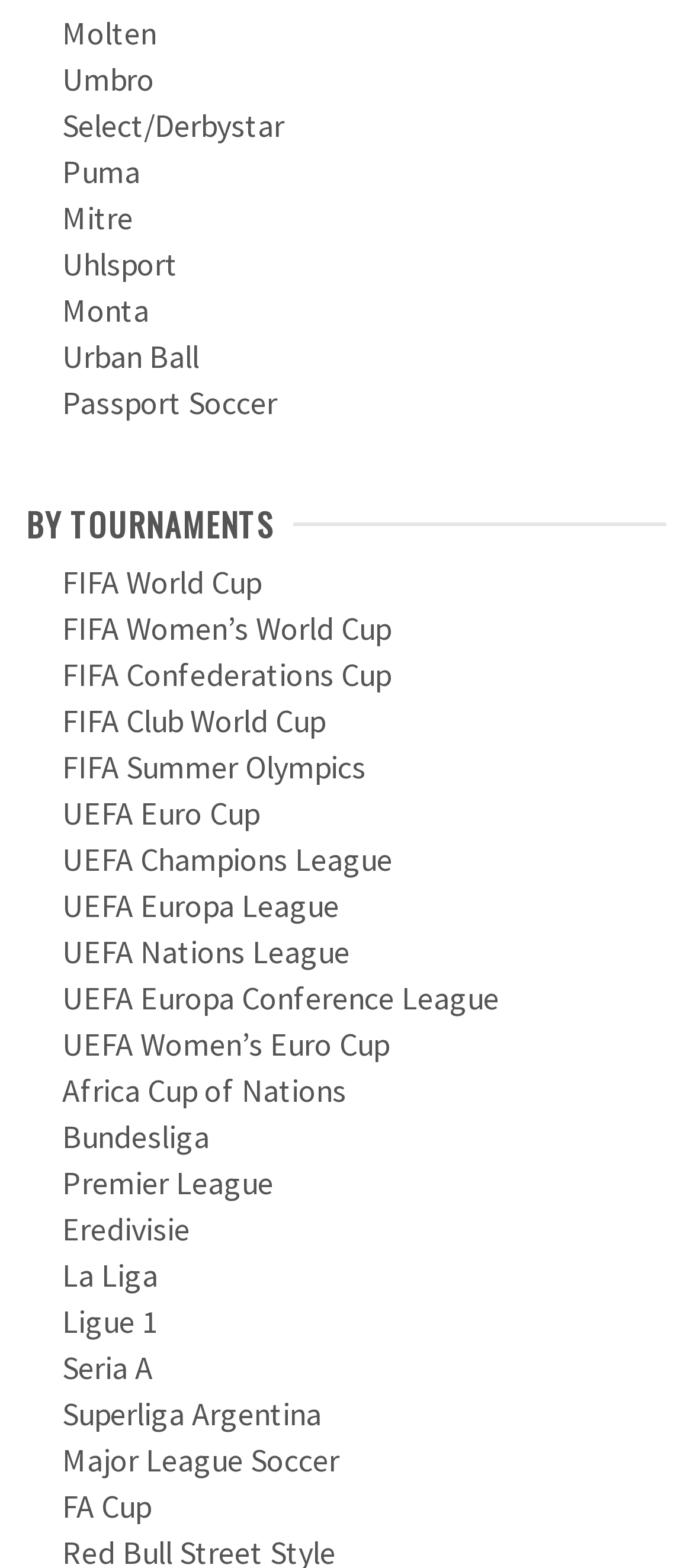Provide your answer in one word or a succinct phrase for the question: 
How many football brands are listed?

9